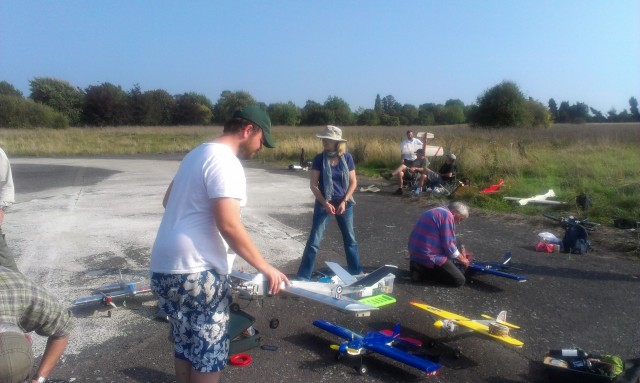Generate a detailed explanation of the scene depicted in the image.

In this vibrant outdoor scene, a group of aviation enthusiasts sets up for a day of model aircraft flying. The foreground features a man dressed in a white t-shirt and patterned shorts, intently preparing a model plane. Nearby, a woman in a wide-brimmed hat and denim overalls stands attentively, likely overseeing the preparations around her. At the back, several individuals are engaged in similar activities, surrounded by an array of colorful model airplanes scattered across the ground.

The backdrop reveals a serene landscape of green trees and open fields under a clear blue sky, creating an inviting atmosphere for the scale model event. This gathering highlights the passion and camaraderie of hobbyists as they fine-tune their creations in anticipation of flight. The setting appears to be a dedicated model flying site, showcasing the intricate designs and craftsmanship of the planes, with excitement and competition in the air as they gear up for the day's challenges.